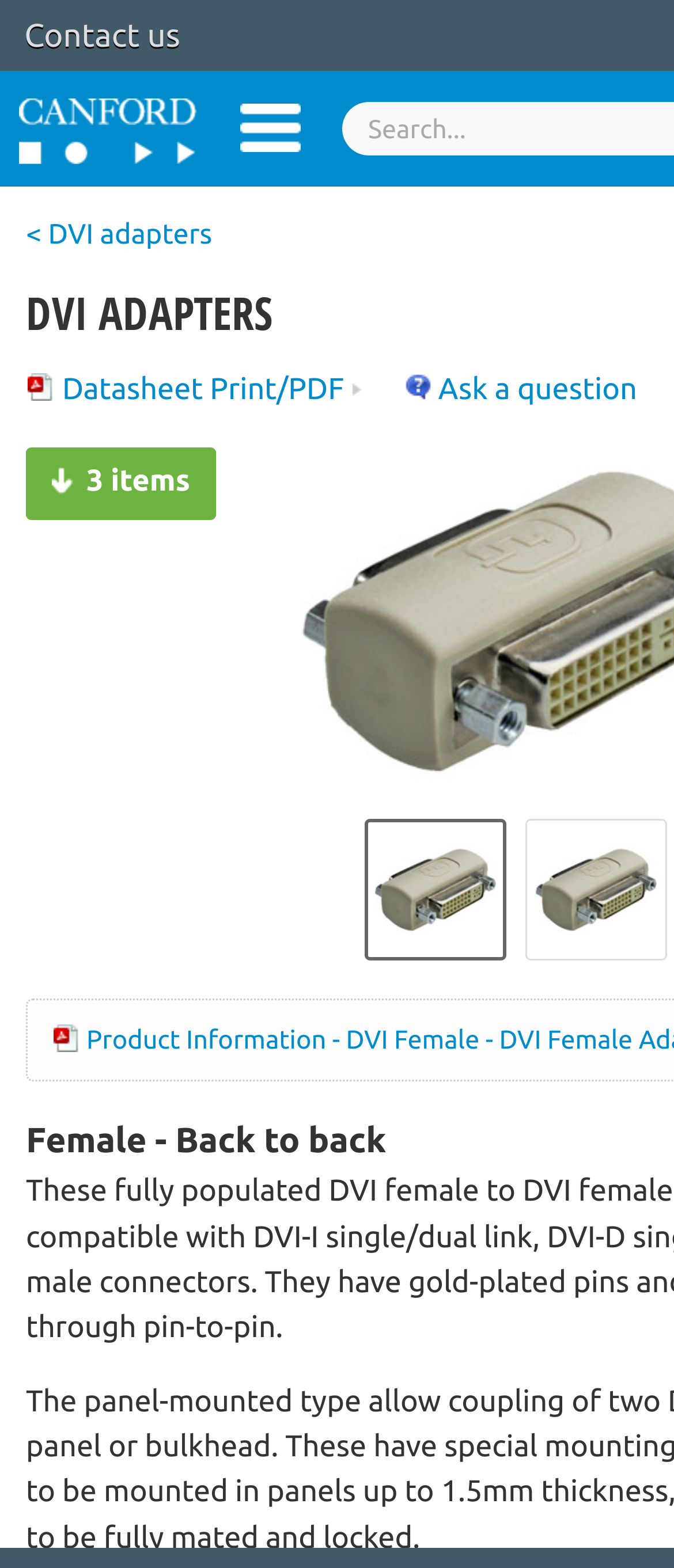Using the description: "Menu", identify the bounding box of the corresponding UI element in the screenshot.

[0.356, 0.066, 0.446, 0.097]